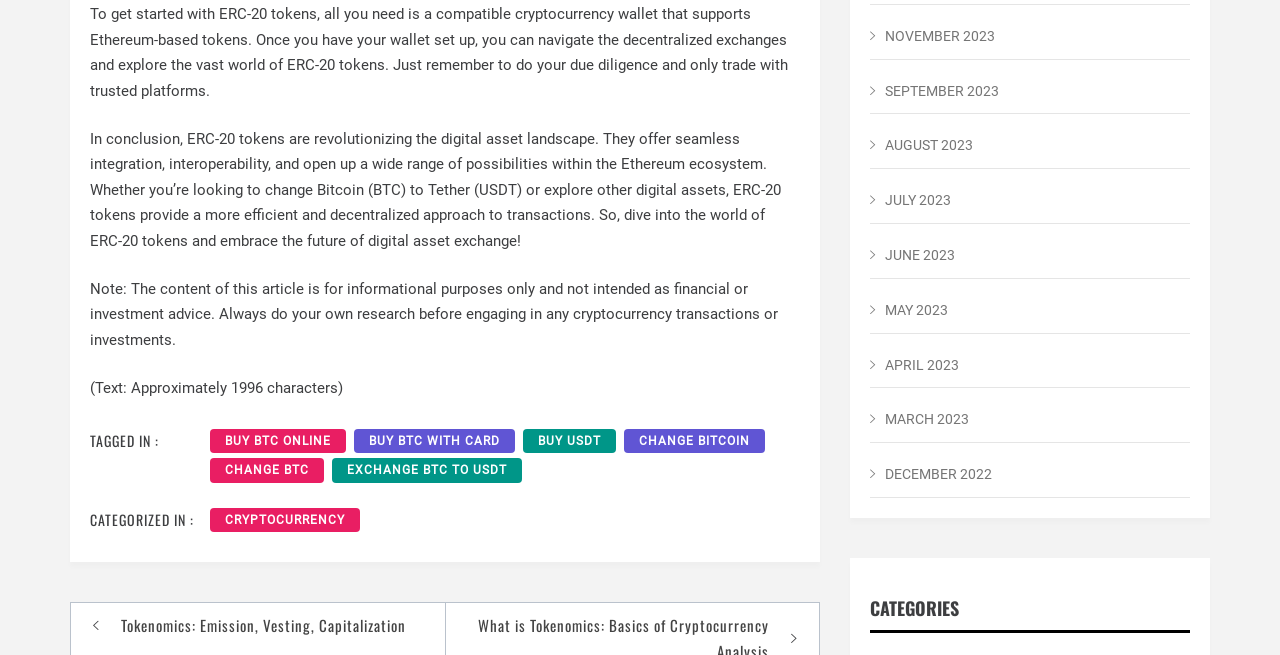Can you provide the bounding box coordinates for the element that should be clicked to implement the instruction: "Click on 'CRYPTOCURRENCY'"?

[0.164, 0.775, 0.281, 0.812]